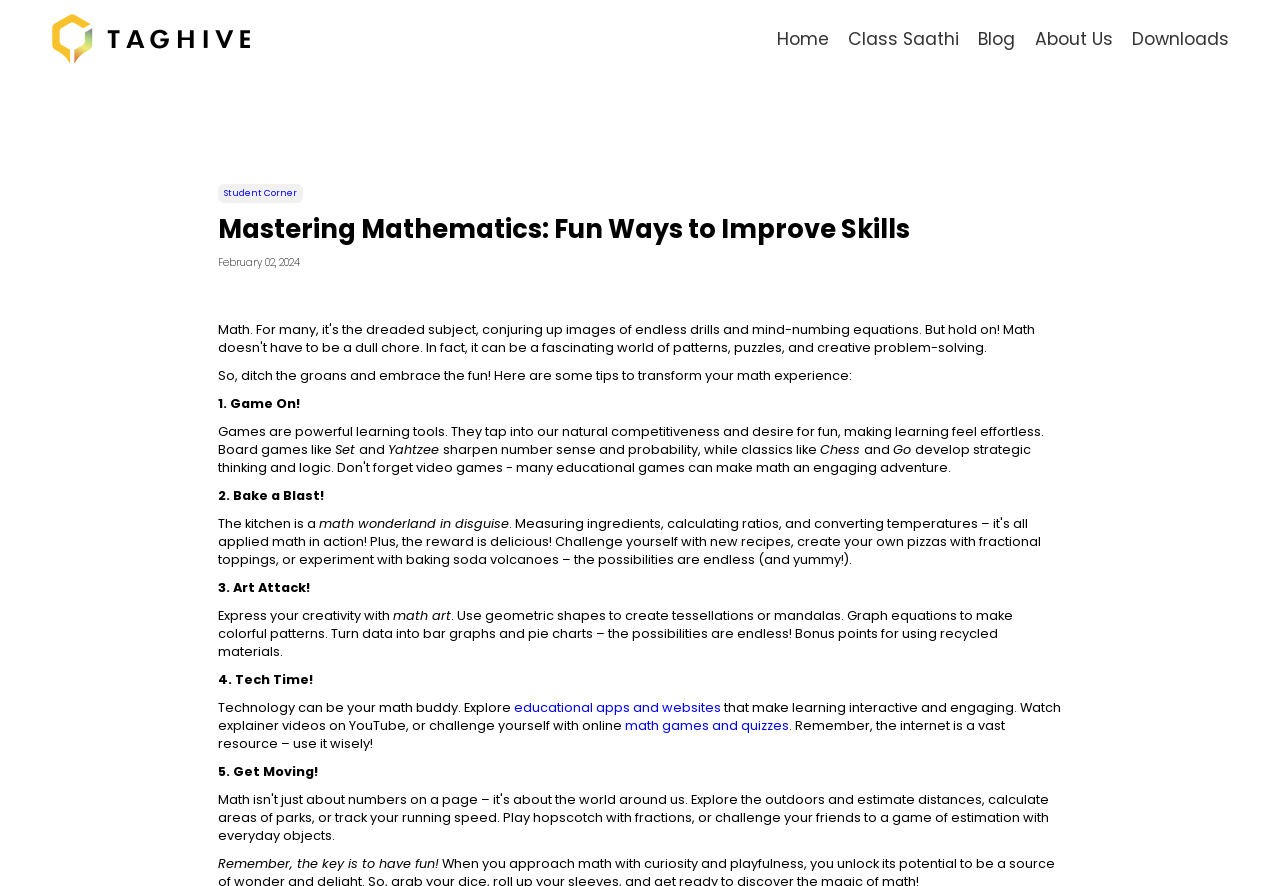Find the bounding box coordinates of the area to click in order to follow the instruction: "Click the 'Home' link".

[0.607, 0.03, 0.648, 0.057]